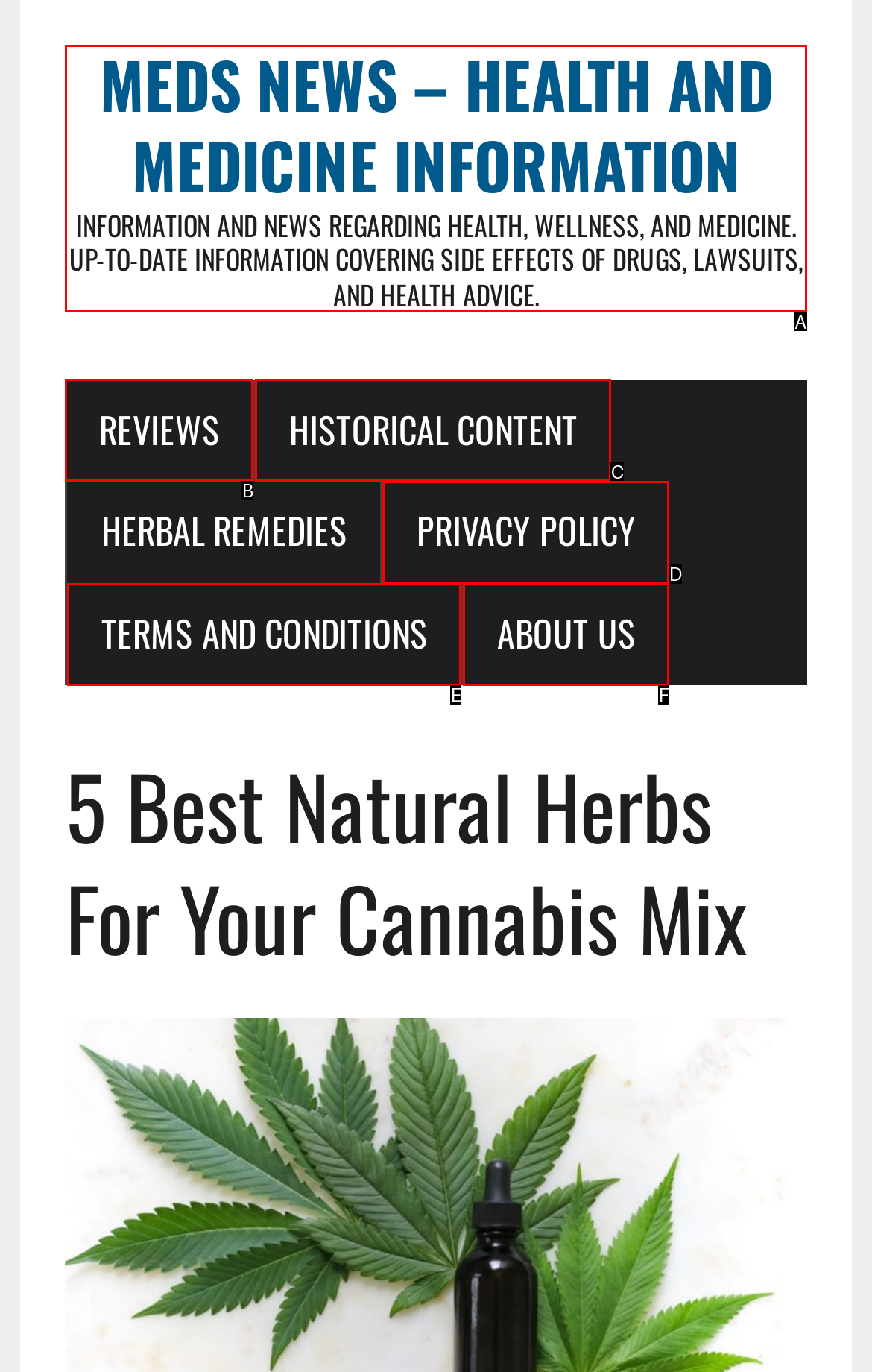Which lettered UI element aligns with this description: Terms and Conditions
Provide your answer using the letter from the available choices.

E